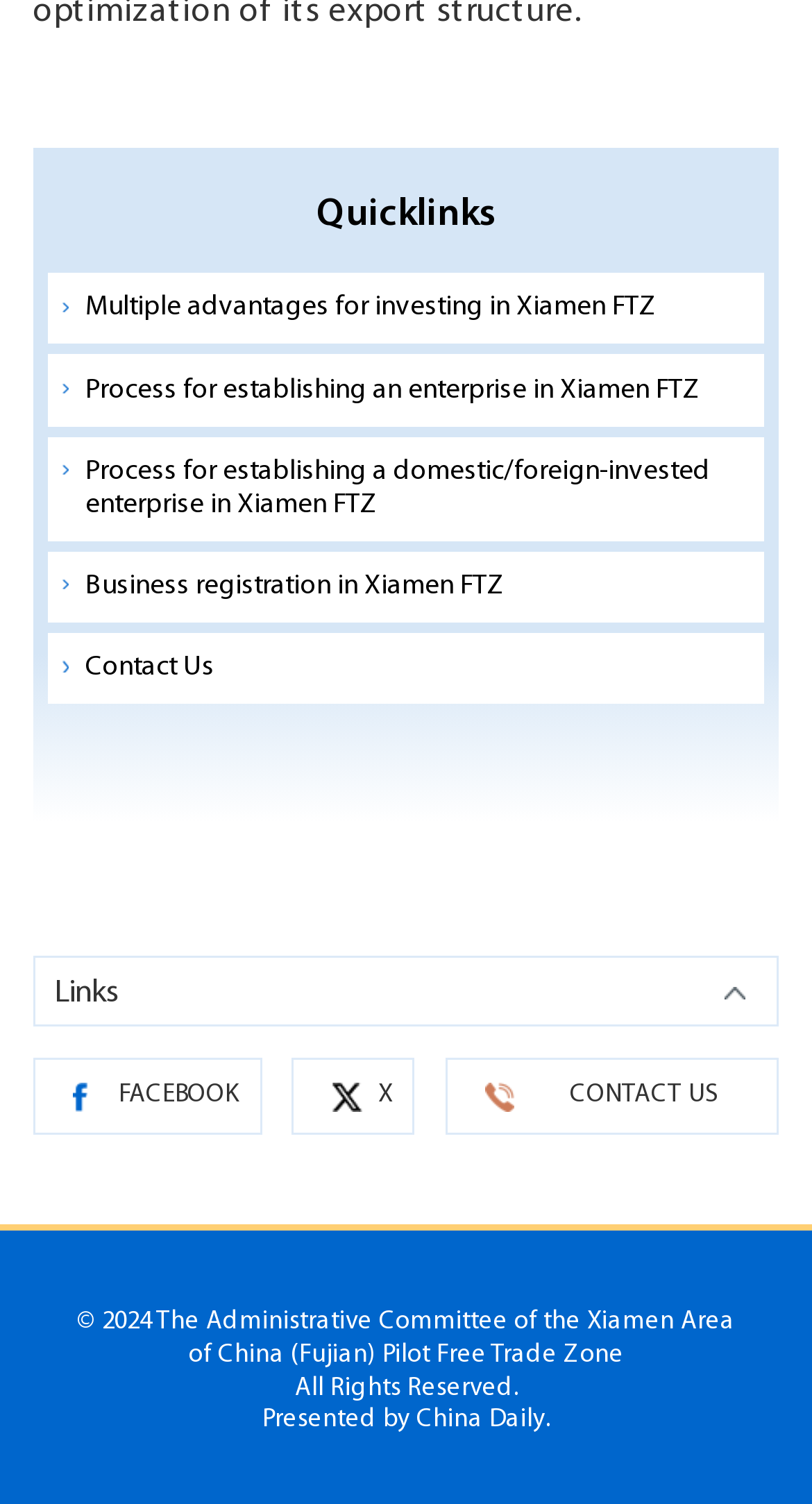Determine the bounding box coordinates for the region that must be clicked to execute the following instruction: "Click on 'FACEBOOK'".

[0.067, 0.705, 0.295, 0.753]